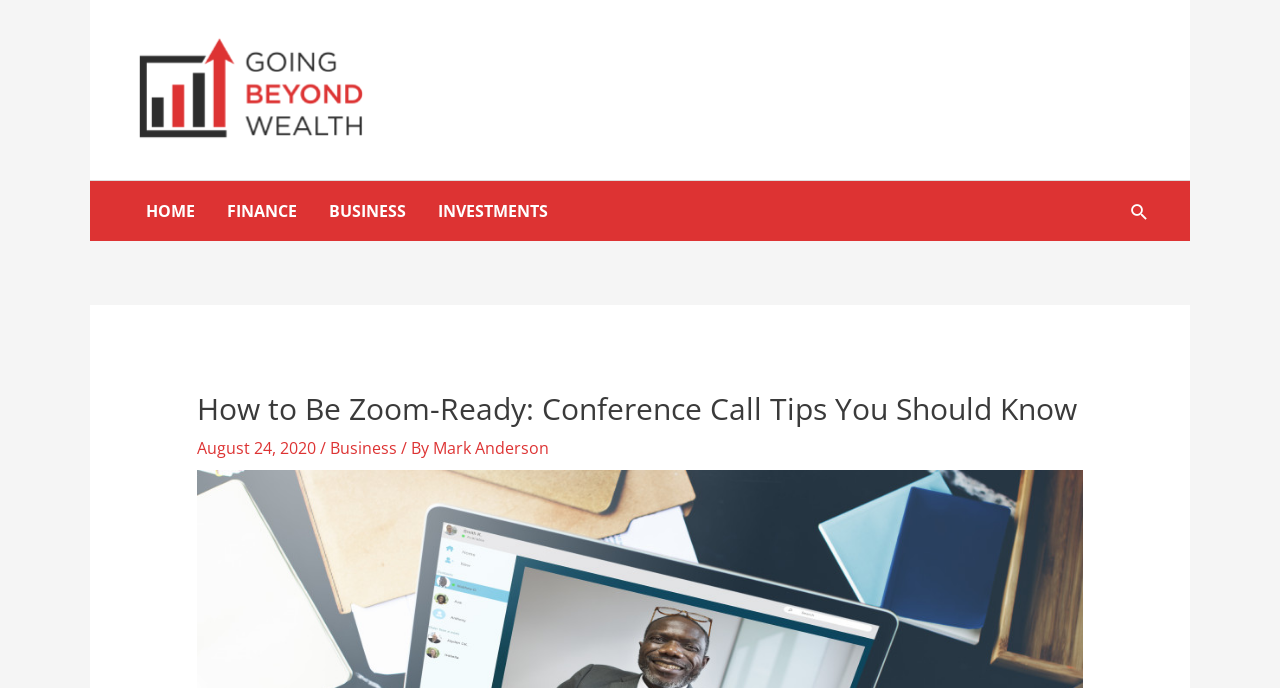Who is the author of the article?
Please provide a comprehensive answer based on the visual information in the image.

The author of the article is mentioned below the title of the article, and it is 'Mark Anderson', which is a link.